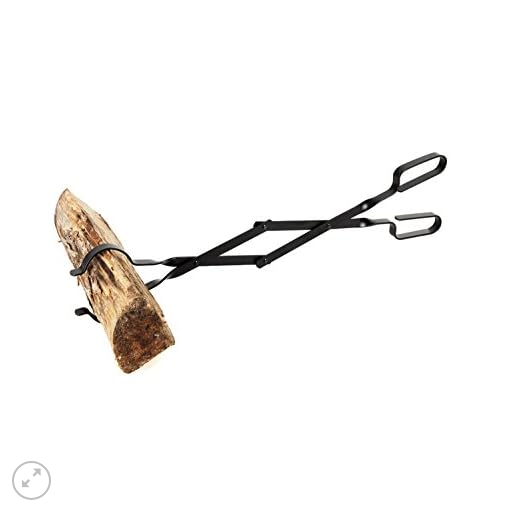Paint a vivid picture with your words by describing the image in detail.

This image showcases a pair of log grabber fireplace tongs, designed for handling logs in wood-fired ovens, grills, and fire pits. The tool features a sturdy scissor action mechanism that allows users to securely grasp and maneuver hot logs with ease, enhancing safety and convenience during outdoor cooking or indoor fireplace use. The tongs are made from heavy-duty steel, ensuring durability and strength for repeated use. This essential accessory is perfect for any camping or outdoor grilling setup, making it easier to manage burning logs without the risk of burns or injury.